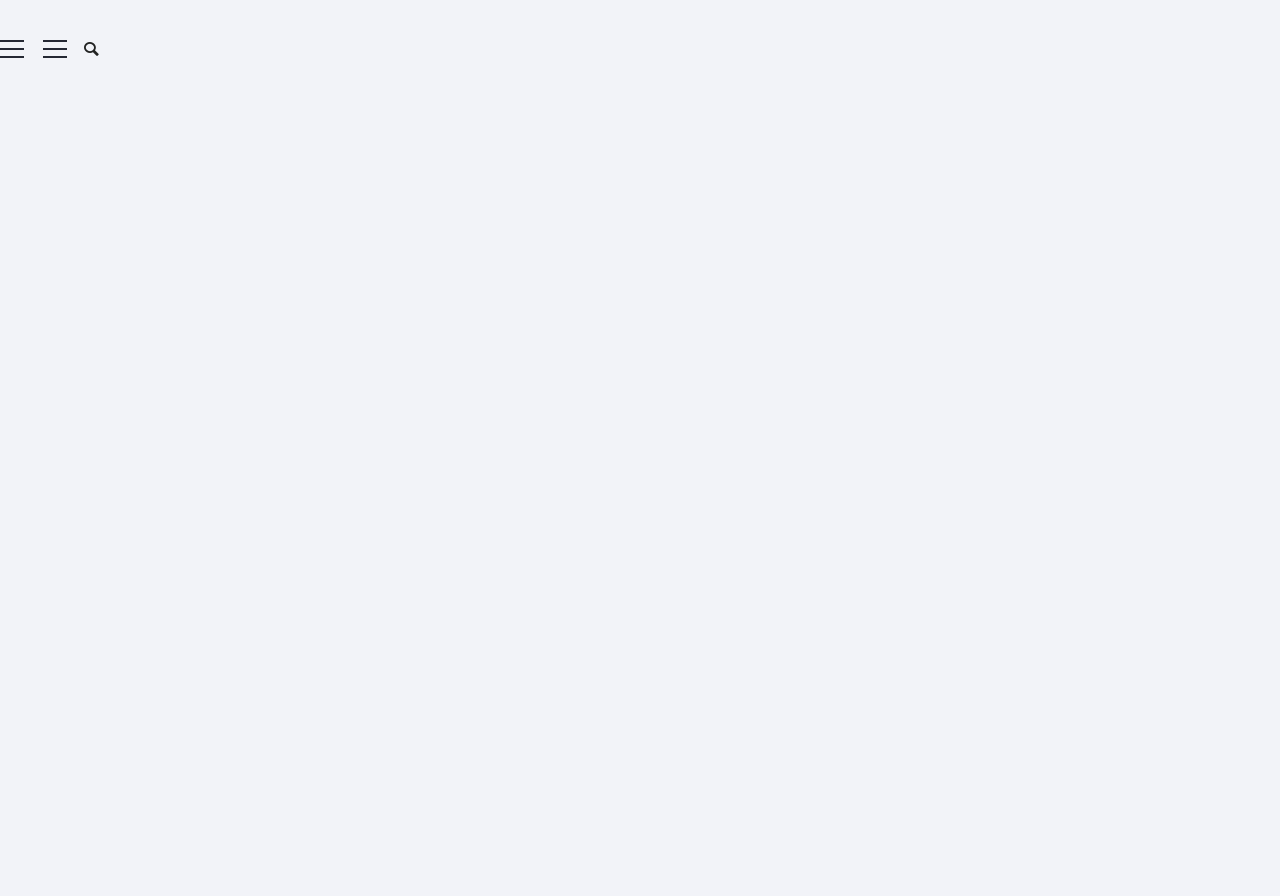Based on the image, give a detailed response to the question: What is the purpose of the Discord platform?

I found the answer by reading the paragraph that starts with 'AIYA would like to cordially invite you to join our new Discord...'. It explains that Discord will be used as a digital hub for AIYA activities, including language exchange, games nights, and casual gatherings.